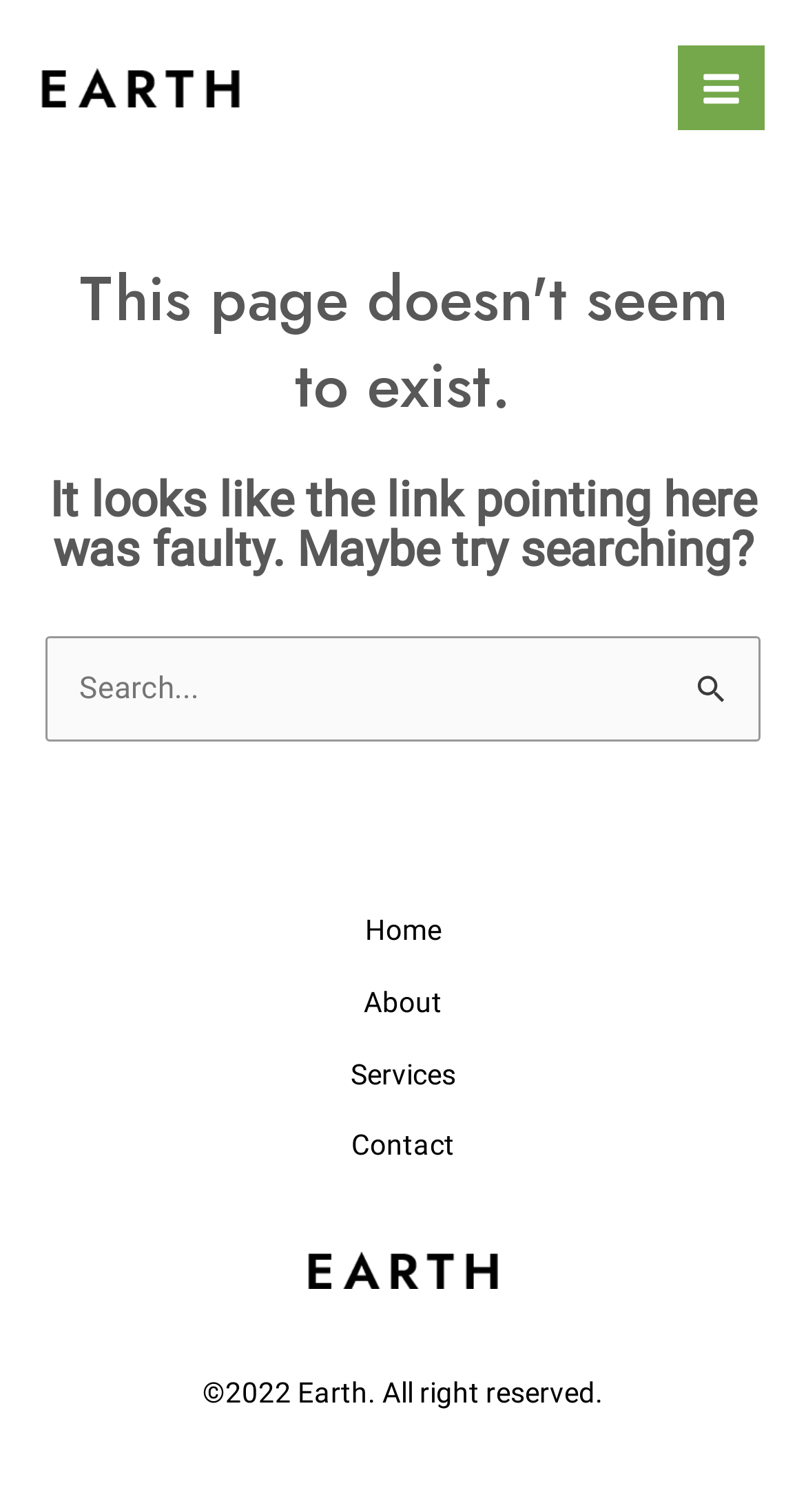Determine the bounding box coordinates of the clickable region to execute the instruction: "go to home page". The coordinates should be four float numbers between 0 and 1, denoted as [left, top, right, bottom].

[0.453, 0.598, 0.547, 0.646]